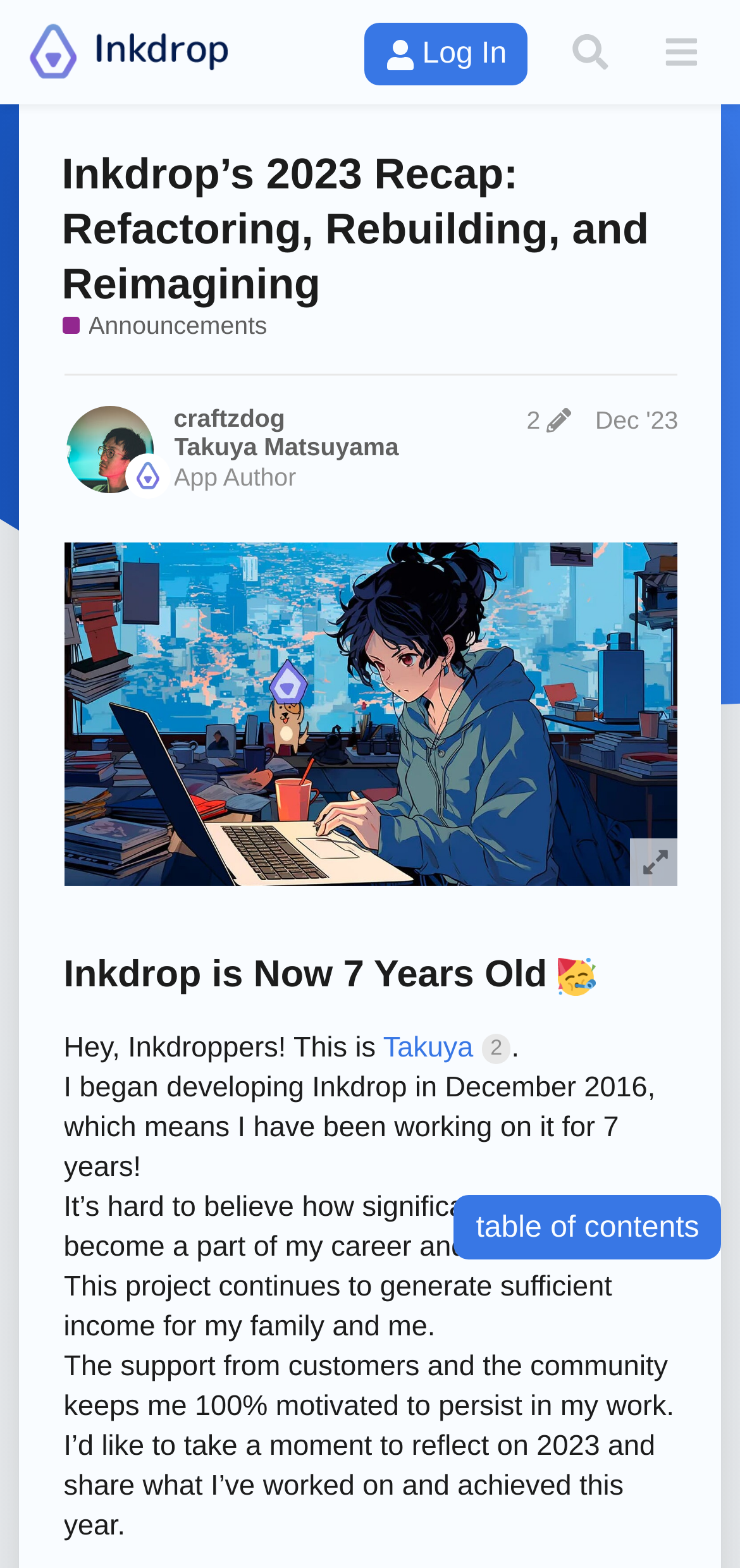Please identify the bounding box coordinates of the clickable element to fulfill the following instruction: "Read the full review". The coordinates should be four float numbers between 0 and 1, i.e., [left, top, right, bottom].

None